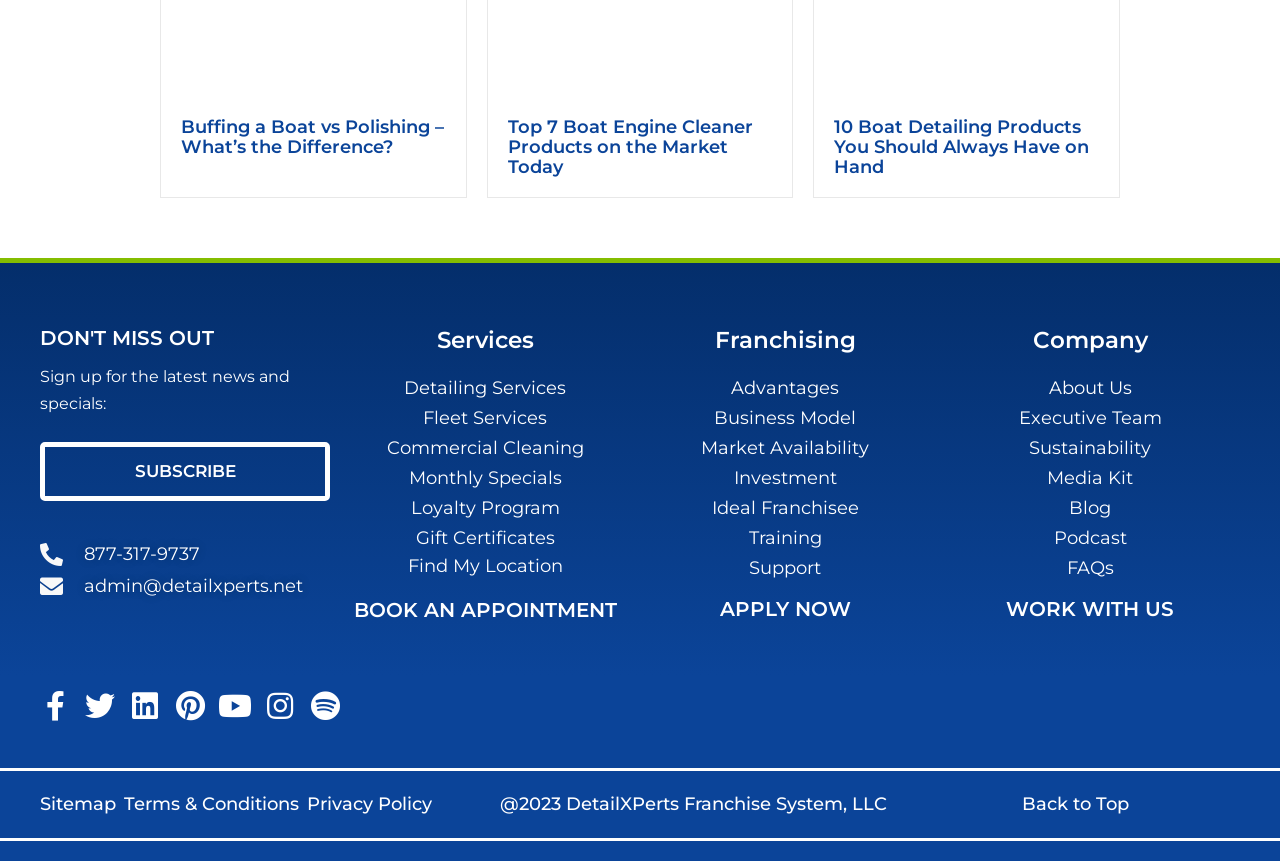Using the provided element description: "Instagram", identify the bounding box coordinates. The coordinates should be four floats between 0 and 1 in the order [left, top, right, bottom].

[0.207, 0.803, 0.23, 0.838]